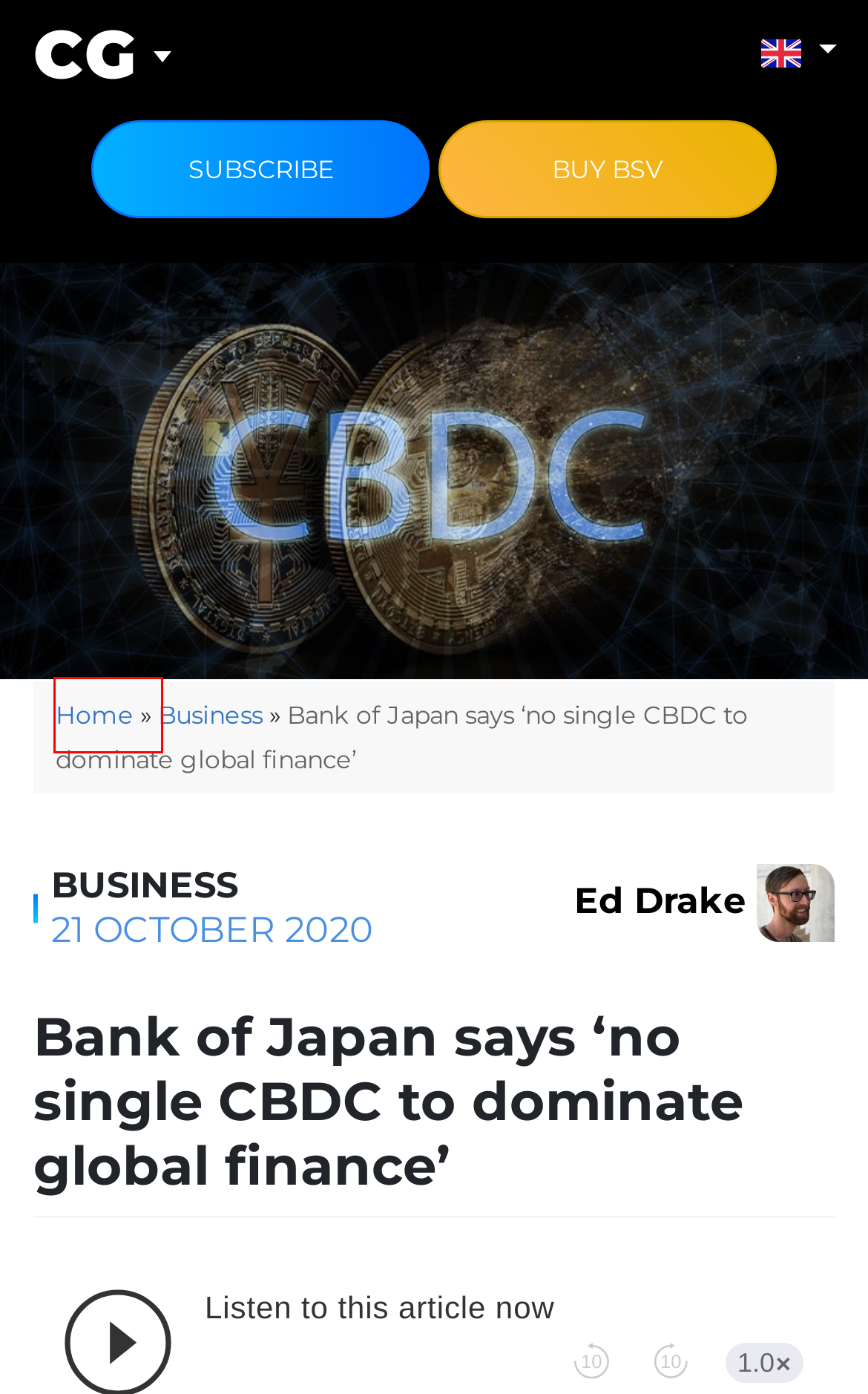Analyze the given webpage screenshot and identify the UI element within the red bounding box. Select the webpage description that best matches what you expect the new webpage to look like after clicking the element. Here are the candidates:
A. Subscribe to CoinGeek Newsletters! - CoinGeek
B. Eswar Prasad: The cryptocurrency revolution will touch us all - CoinGeek
C. Blockchain News & Government Enterprise Utility Blockchain Info | CoinGeek
D. Tech Visionary and Blockchain Backer | Ayre Group
E. Ed Drake, Author at CoinGeek
F. Cookie Notice - CoinGeek
G. Blockchain Enterprise News
H. Contact Us - CoinGeek

C